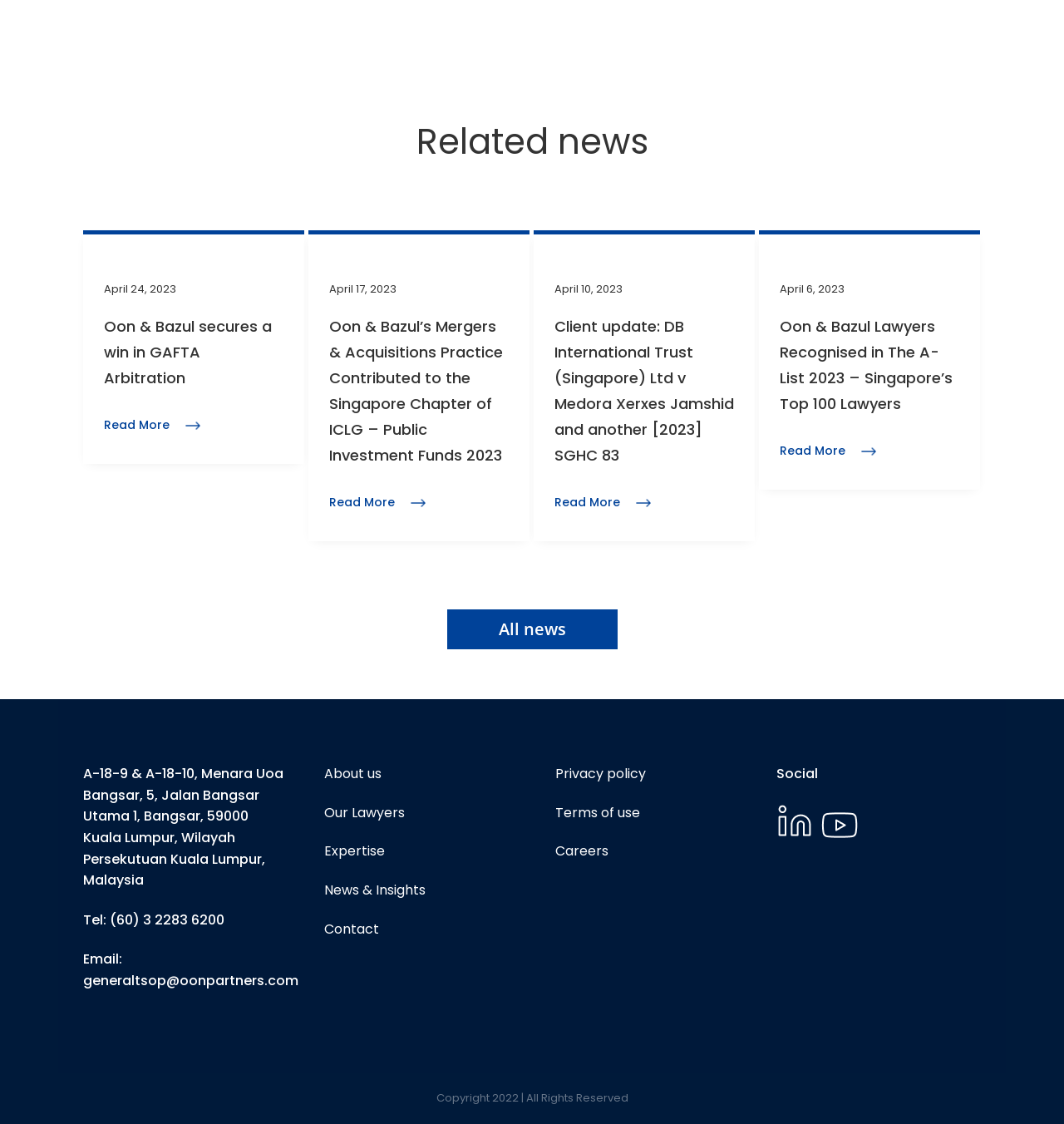Answer the following inquiry with a single word or phrase:
How many news articles are displayed on this webpage?

4